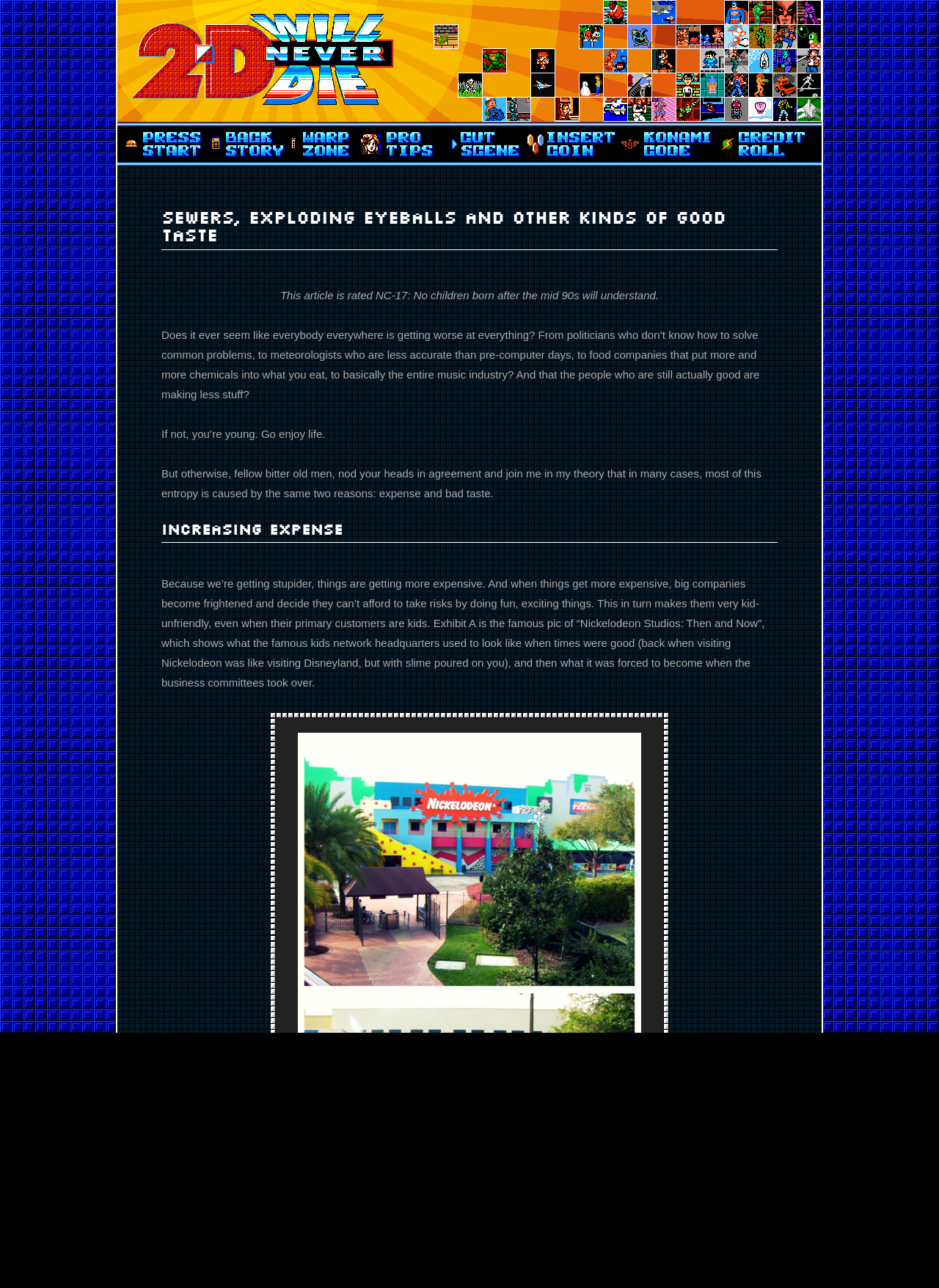Respond with a single word or short phrase to the following question: 
What is the name of the website?

2D Will Never Die